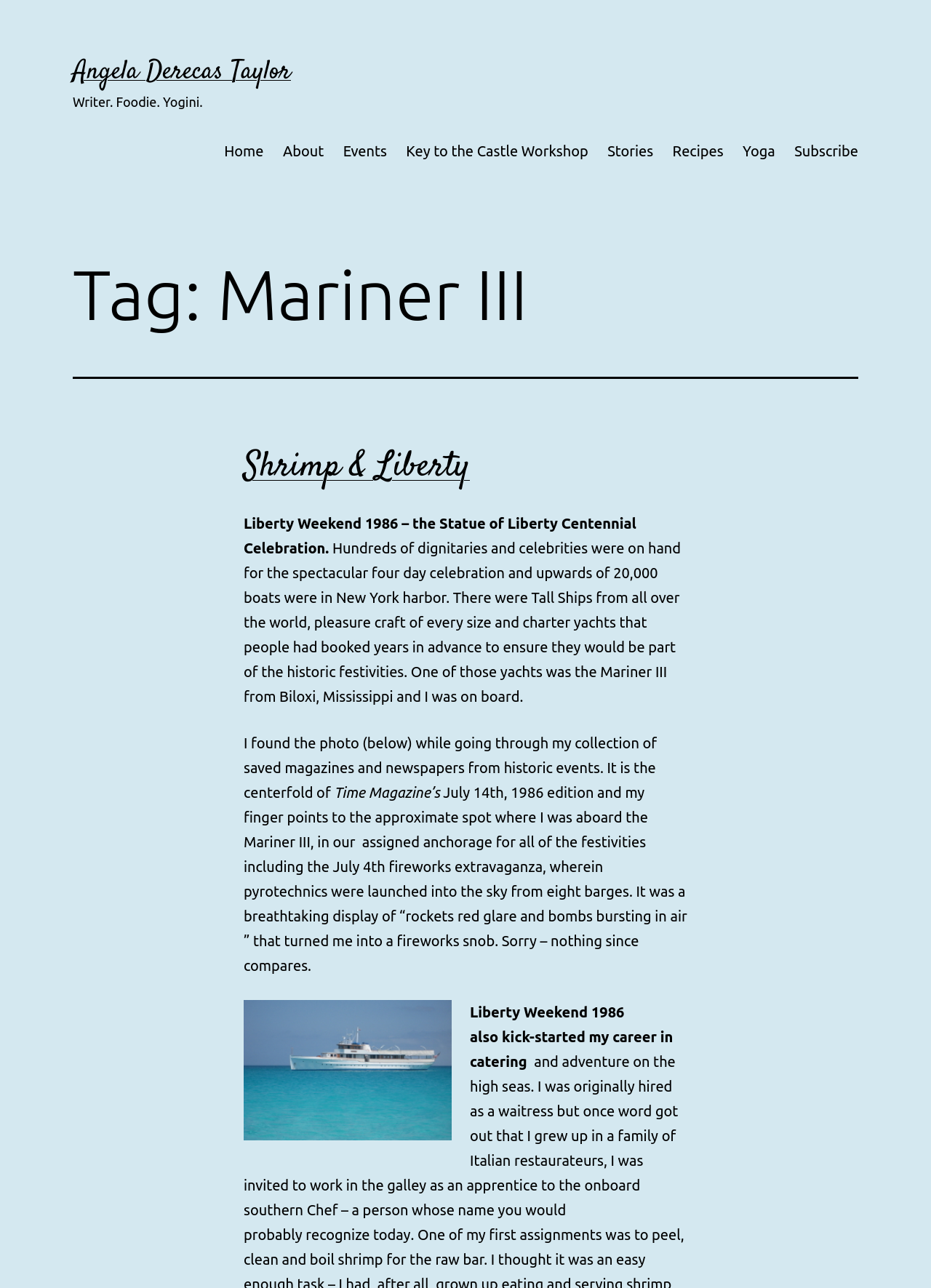Please locate the bounding box coordinates of the element that needs to be clicked to achieve the following instruction: "Click on the 'About' link". The coordinates should be four float numbers between 0 and 1, i.e., [left, top, right, bottom].

[0.294, 0.103, 0.358, 0.131]